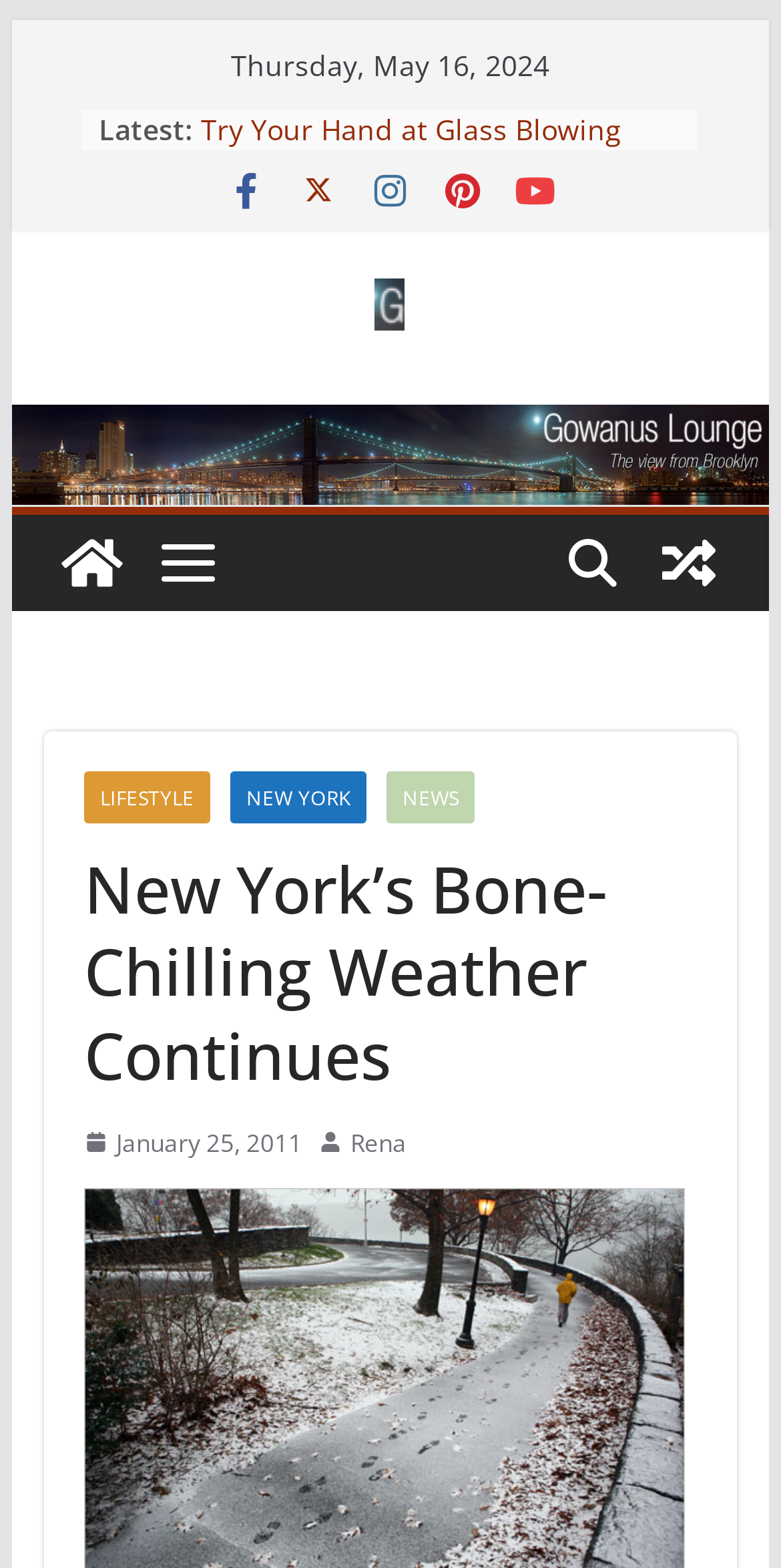Bounding box coordinates are specified in the format (top-left x, top-left y, bottom-right x, bottom-right y). All values are floating point numbers bounded between 0 and 1. Please provide the bounding box coordinate of the region this sentence describes: title="Gowanus Lounge"

[0.056, 0.328, 0.179, 0.389]